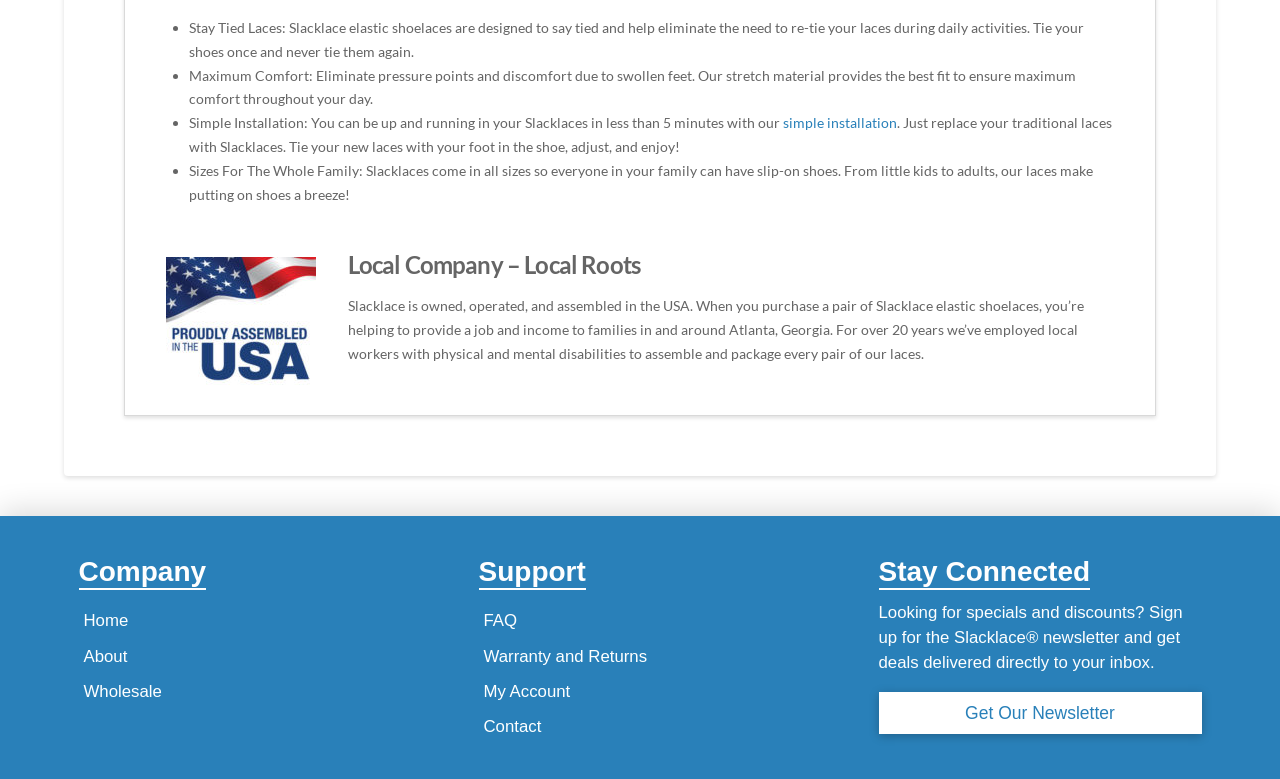How long does it take to install Slacklaces?
Give a detailed explanation using the information visible in the image.

According to the webpage, it takes less than 5 minutes to install Slacklaces, as mentioned in the 'Simple Installation' section.